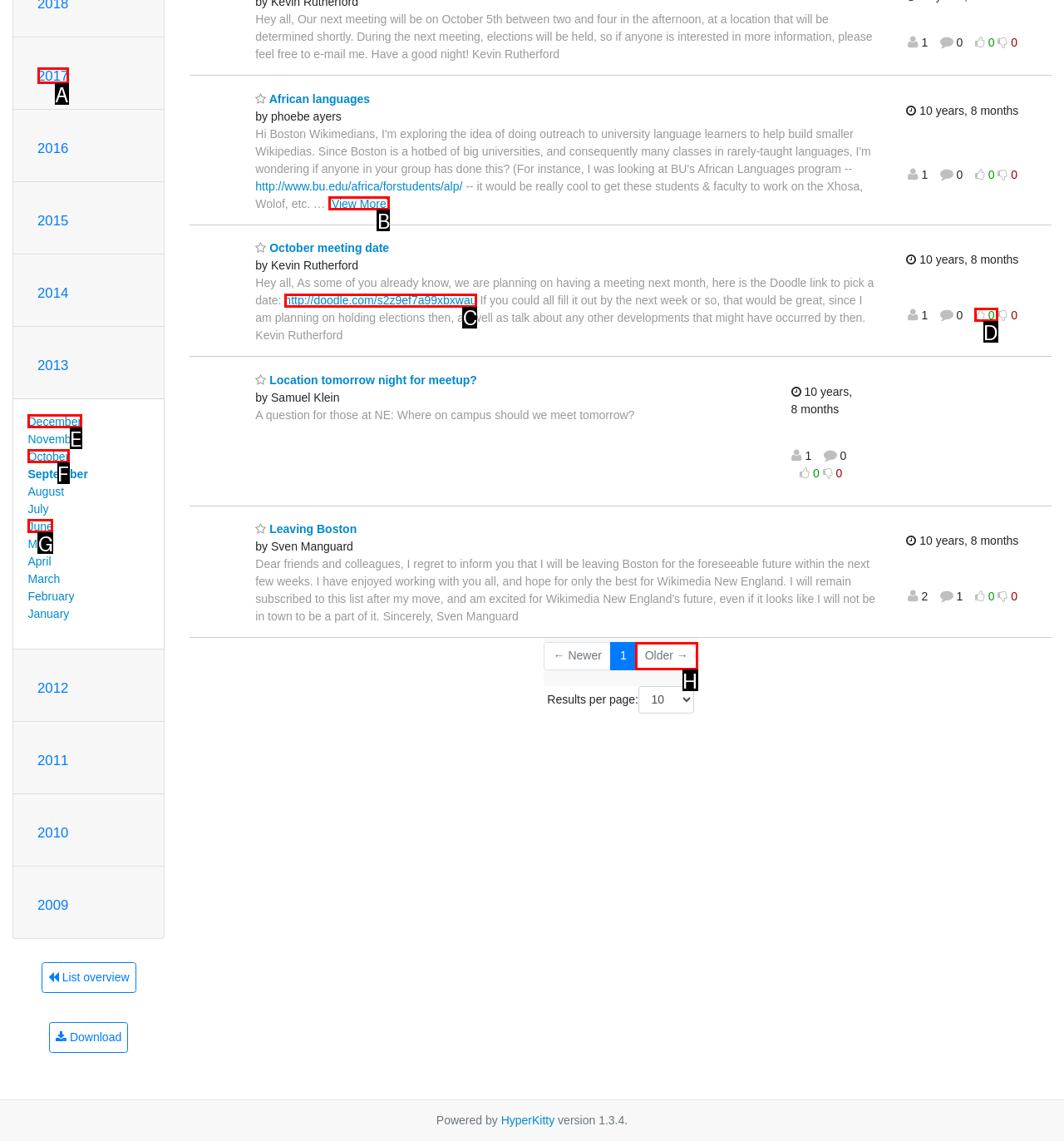Which lettered UI element aligns with this description: market@qinsun-lab.com
Provide your answer using the letter from the available choices.

None